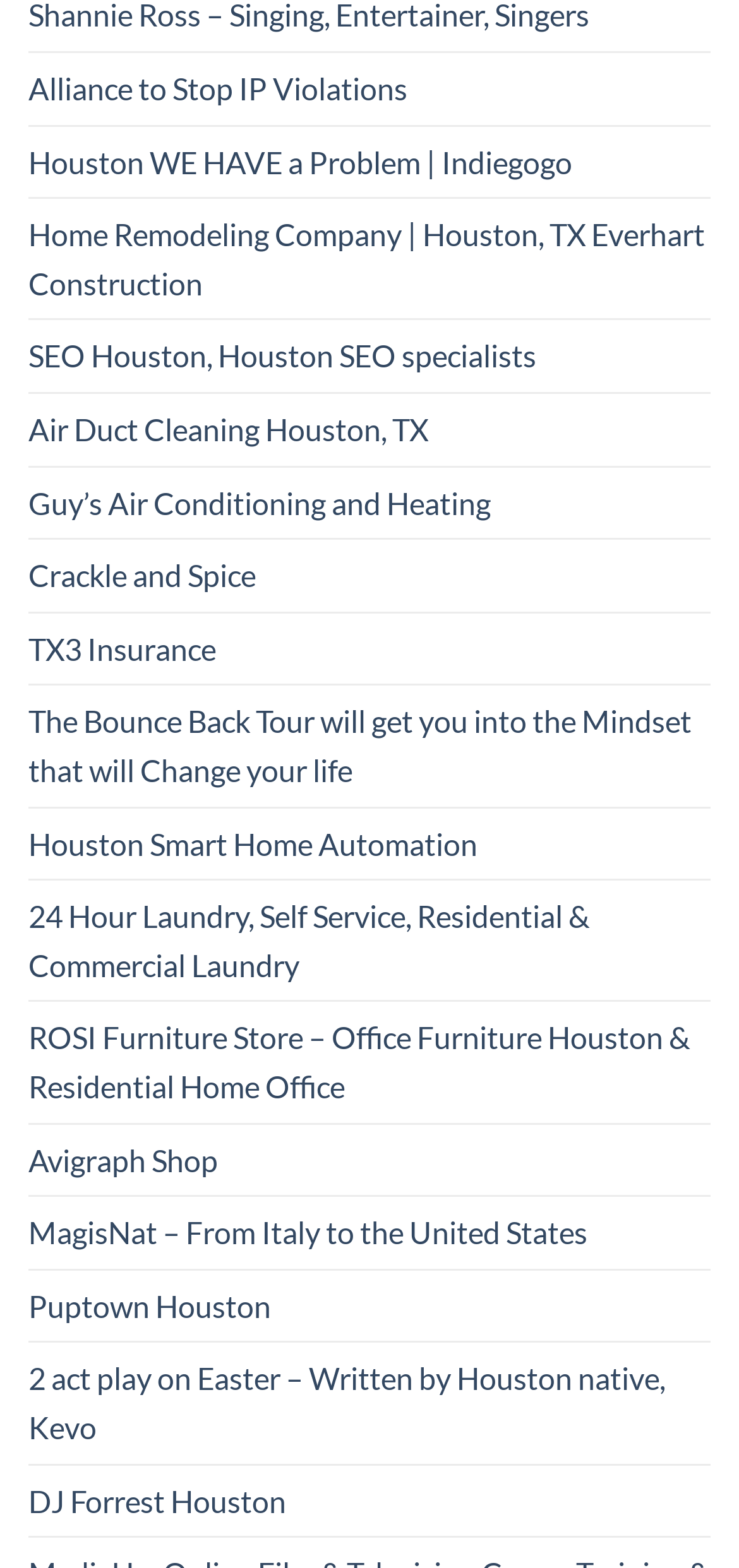How many links are on the webpage?
Based on the screenshot, provide a one-word or short-phrase response.

23